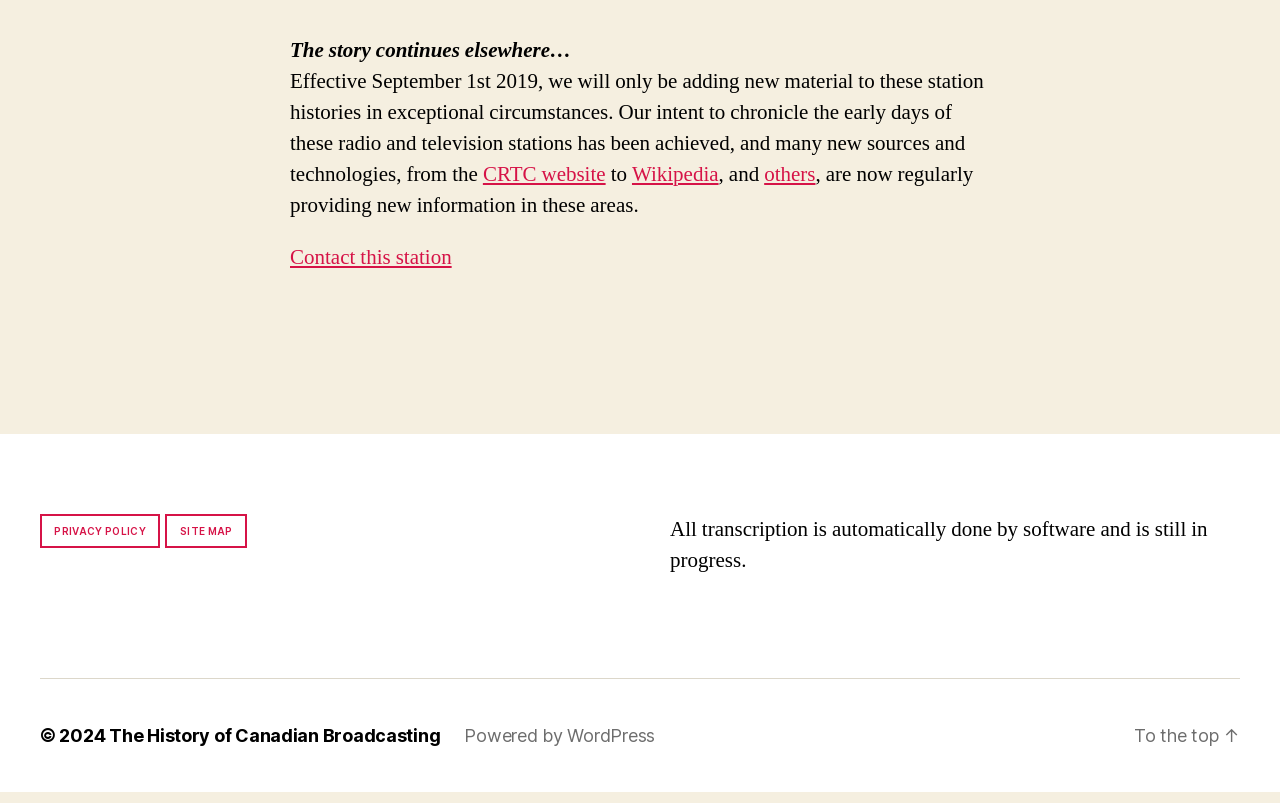Where can users find new information on radio and TV stations?
Carefully analyze the image and provide a detailed answer to the question.

The text 'many new sources and technologies, from the CRTC website to Wikipedia, and others, are now regularly providing new information in these areas' suggests that users can find new information on radio and TV stations on the CRTC website, Wikipedia, and other sources.